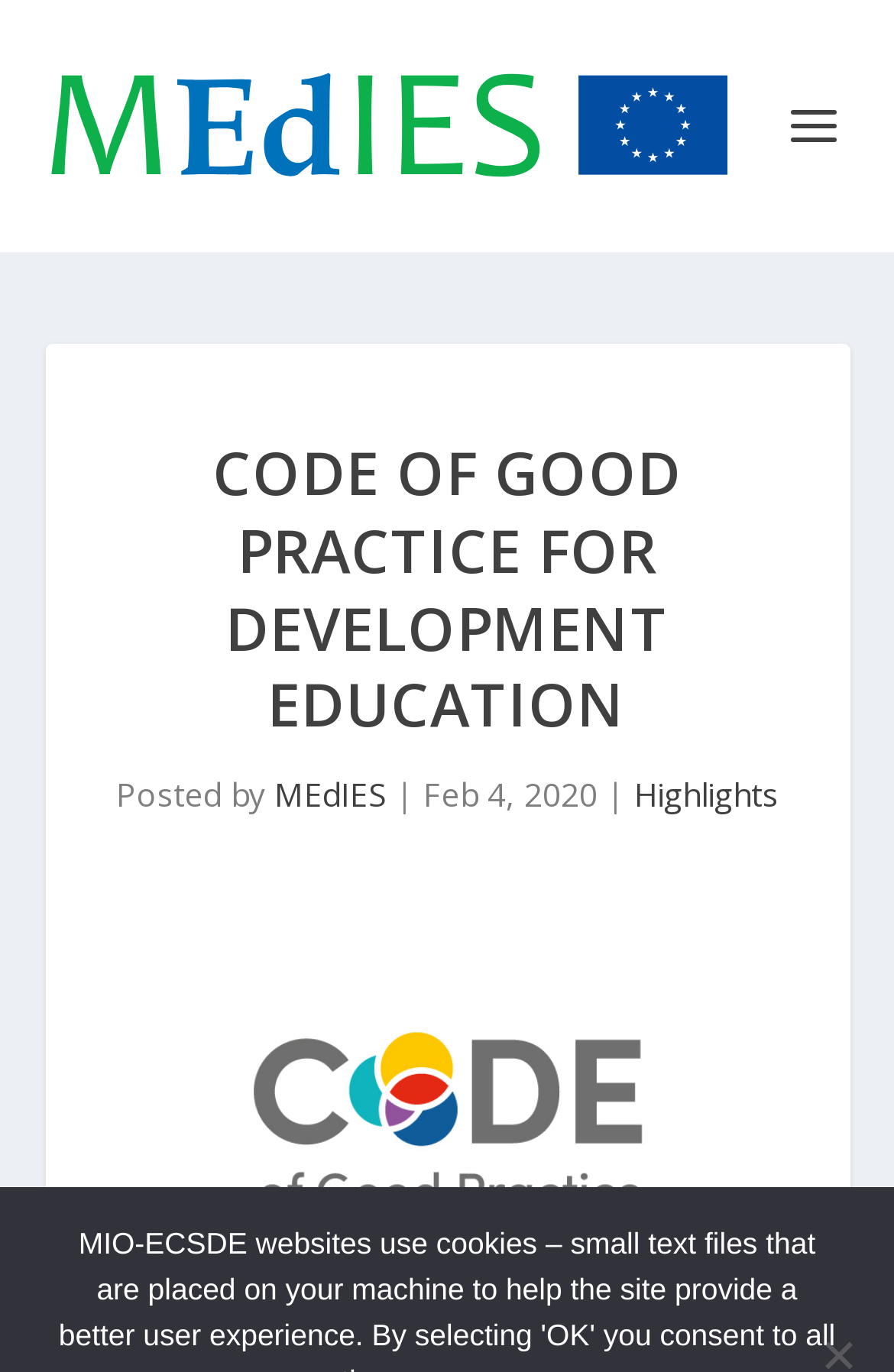Identify and provide the main heading of the webpage.

CODE OF GOOD PRACTICE FOR DEVELOPMENT EDUCATION